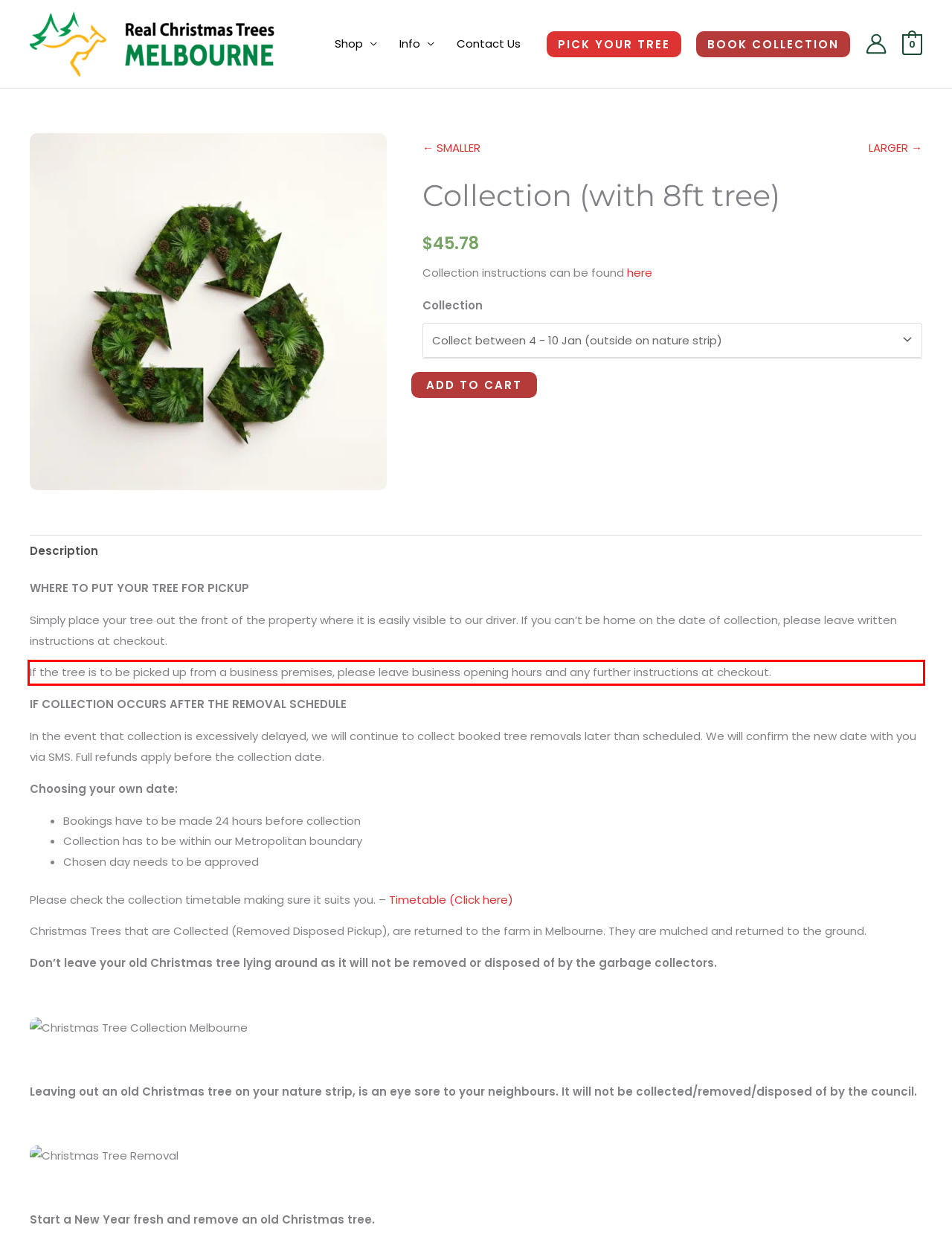Given a webpage screenshot with a red bounding box, perform OCR to read and deliver the text enclosed by the red bounding box.

If the tree is to be picked up from a business premises, please leave business opening hours and any further instructions at checkout.